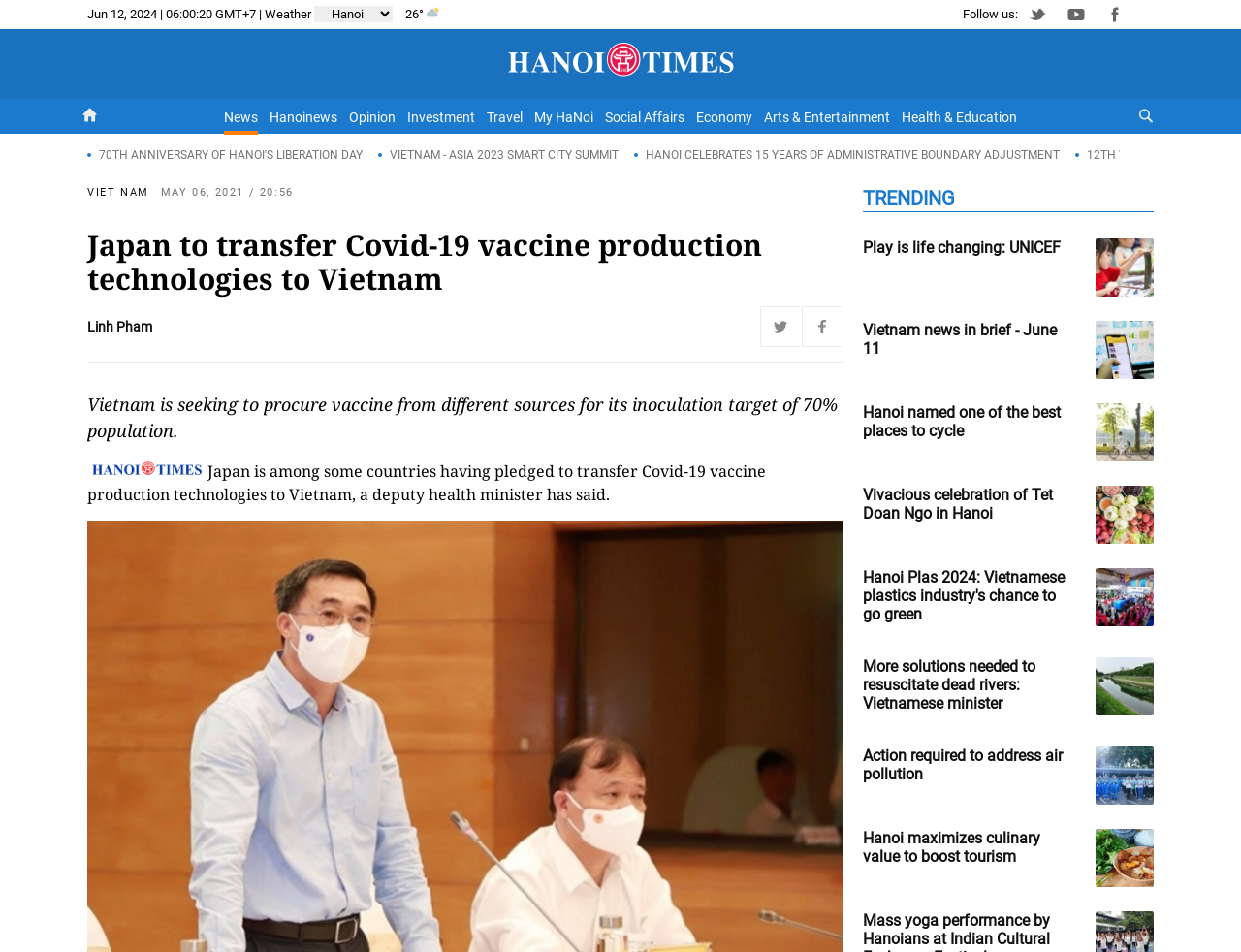Please identify the bounding box coordinates of the clickable area that will allow you to execute the instruction: "Read about Vietnam news in brief - June 11".

[0.695, 0.337, 0.93, 0.398]